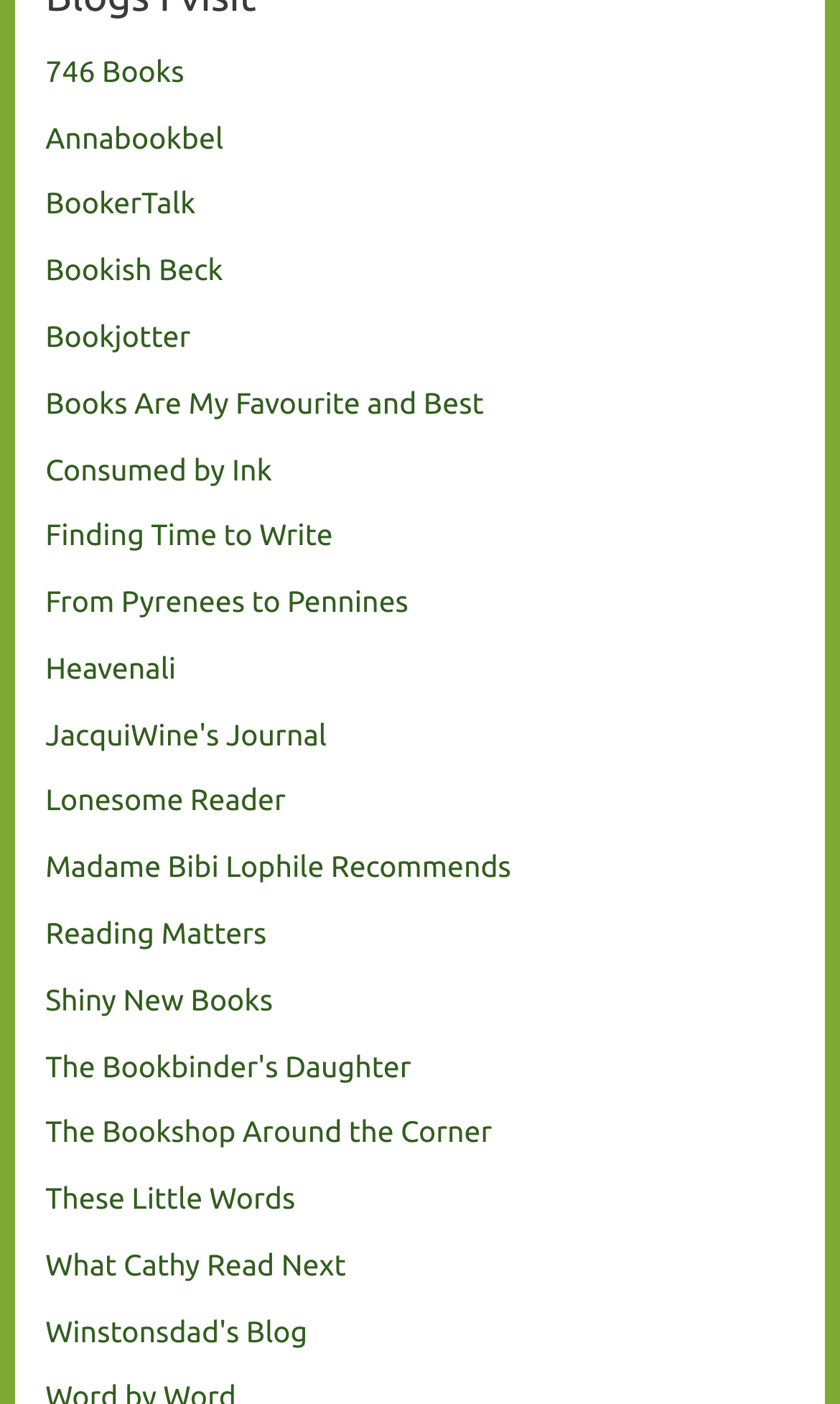Locate the bounding box coordinates for the element described below: "Winstonsdad's Blog". The coordinates must be four float values between 0 and 1, formatted as [left, top, right, bottom].

[0.054, 0.936, 0.366, 0.96]